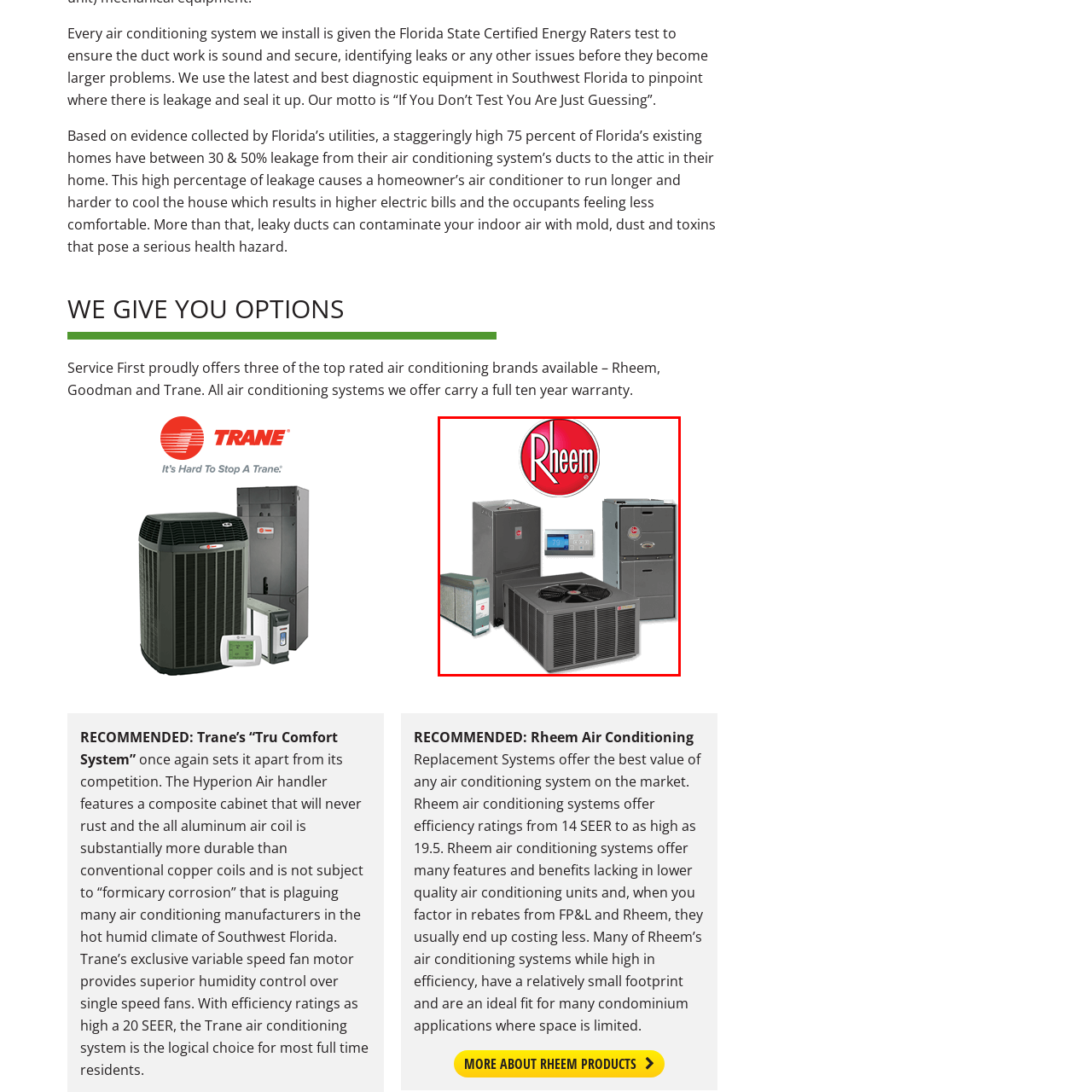Focus on the section encased in the red border, What type of spaces are Rheem air conditioning systems ideal for? Give your response as a single word or phrase.

Condominiums